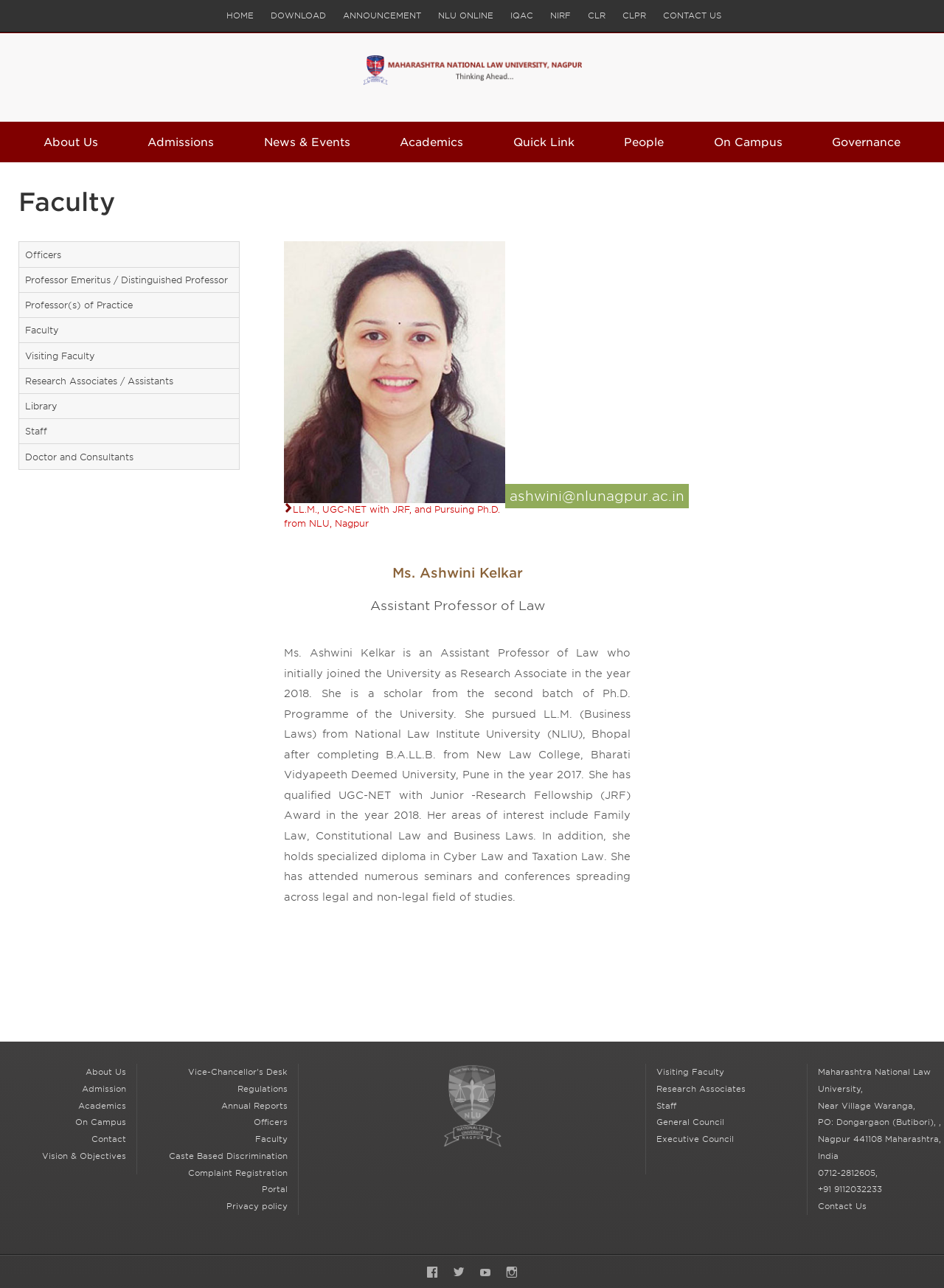Find and provide the bounding box coordinates for the UI element described with: "aria-label="Search"".

None